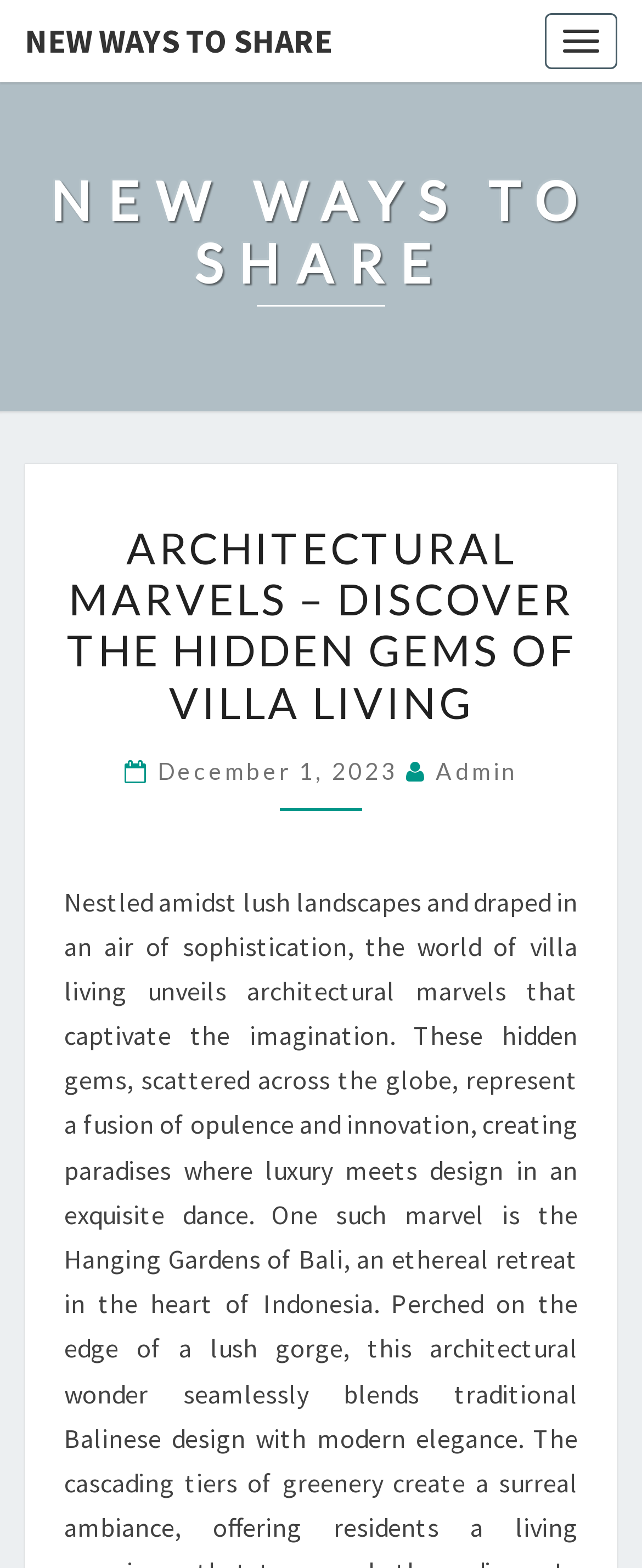Please determine the bounding box coordinates for the UI element described as: "December 1, 2023".

[0.245, 0.482, 0.632, 0.5]